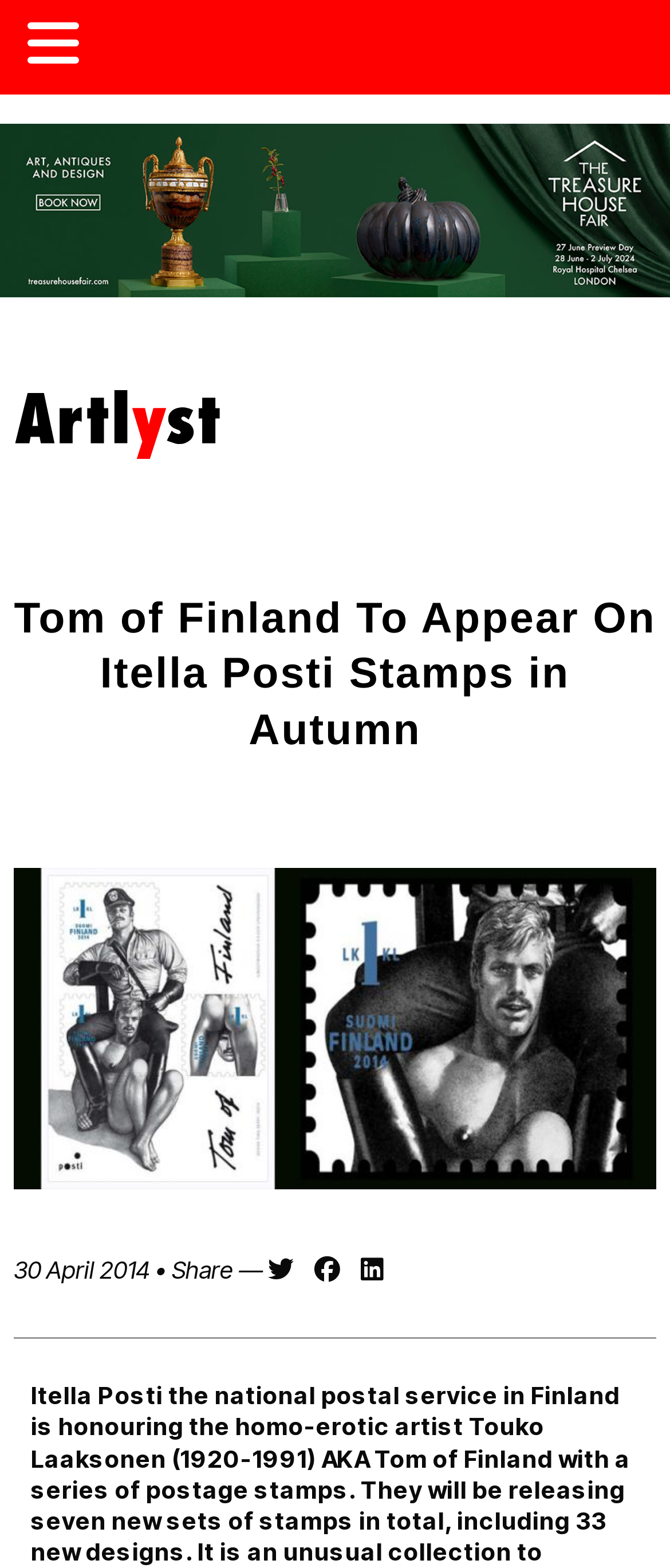Give an extensive and precise description of the webpage.

The webpage is about Tom of Finland, a homo-erotic artist, being honored by Itella Posti, the national postal service in Finland. At the top of the page, there is a link to the homepage, followed by a link to "Artlyst" with an accompanying image of the Artlyst logo. Below this, there is a large header section that spans almost the entire width of the page, containing a heading that reads "Tom of Finland To Appear On Itella Posti Stamps in Autumn". 

To the right of the heading, there is an image of Tom of Finland. Below the header section, there is a line of text that reads "30 April 2014 • Share —", followed by three links: "Tweet this", "Share on Facebook", and another link with no text. These links are positioned closely together, with the "Tweet this" link on the left and the other two links to its right. 

On the top-left corner of the page, there is a small link with no text, and another link with three non-breaking spaces is positioned near the top-right corner of the page.